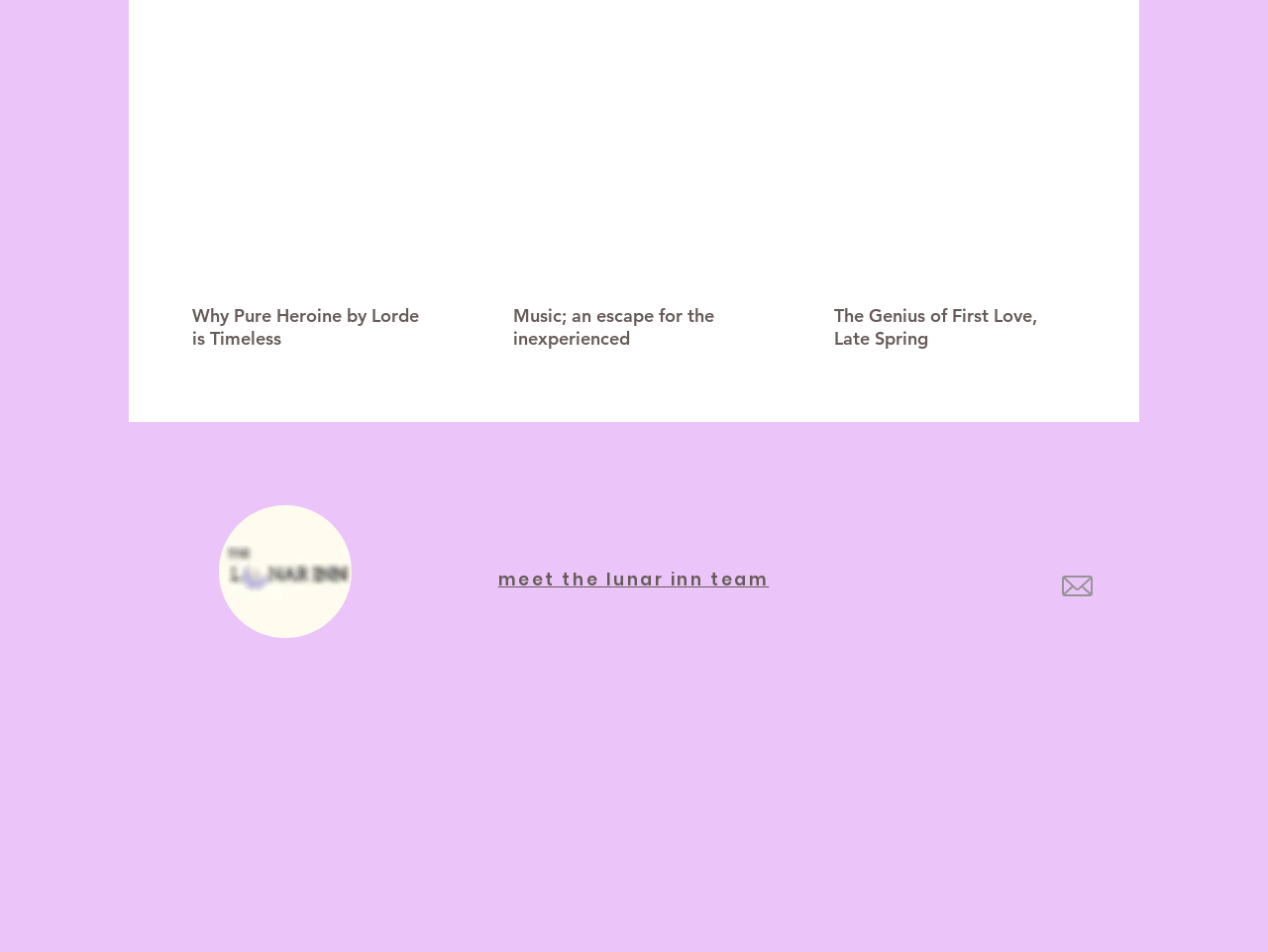Please answer the following question using a single word or phrase: 
What is the text of the first link in the first article?

Why Pure Heroine by Lorde is Timeless